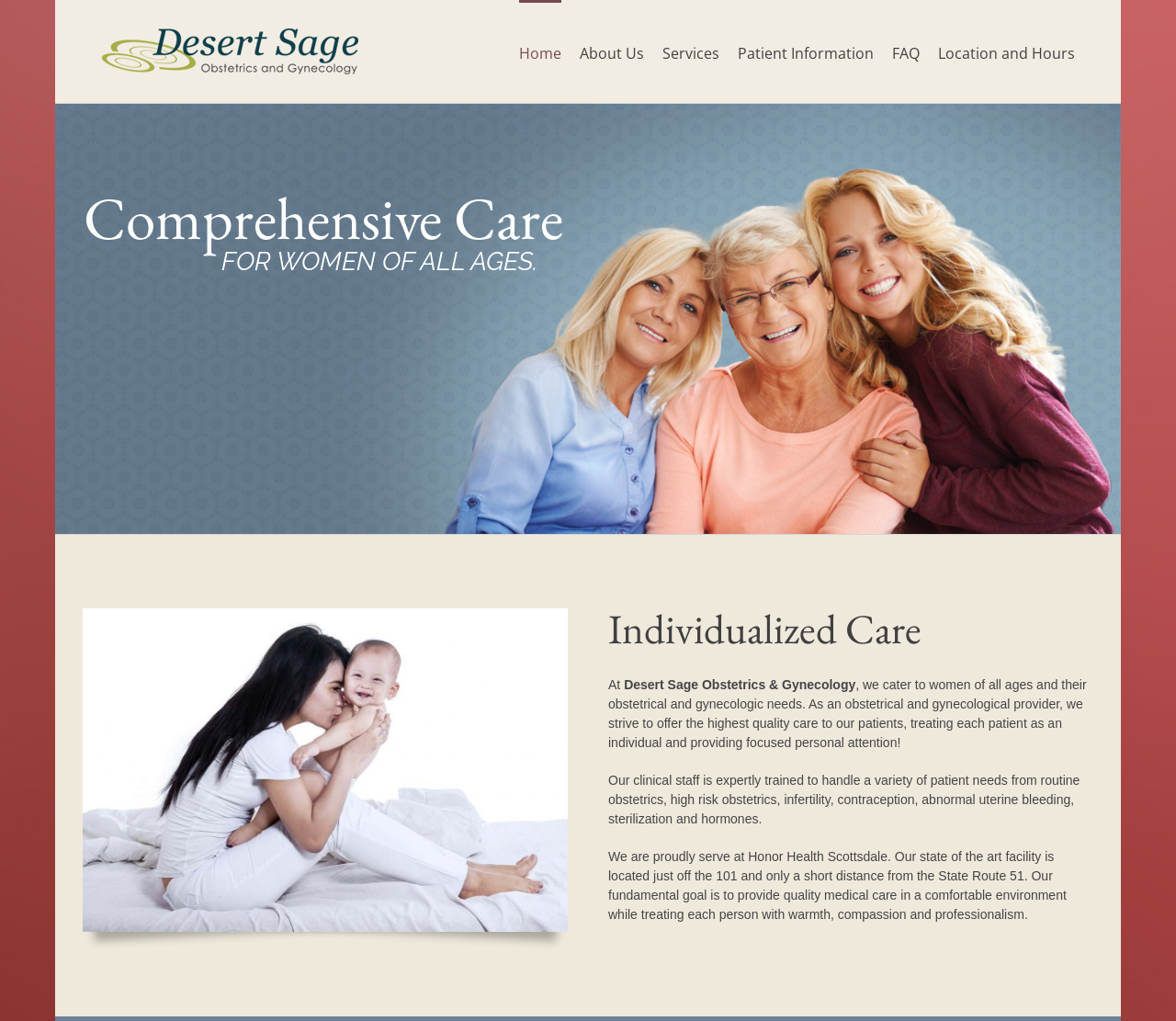From the details in the image, provide a thorough response to the question: What is the location of the provider's facility?

I found the answer by reading the text 'We are proudly serve at Honor Health Scottsdale.' which indicates that the provider's facility is located at Honor Health Scottsdale.